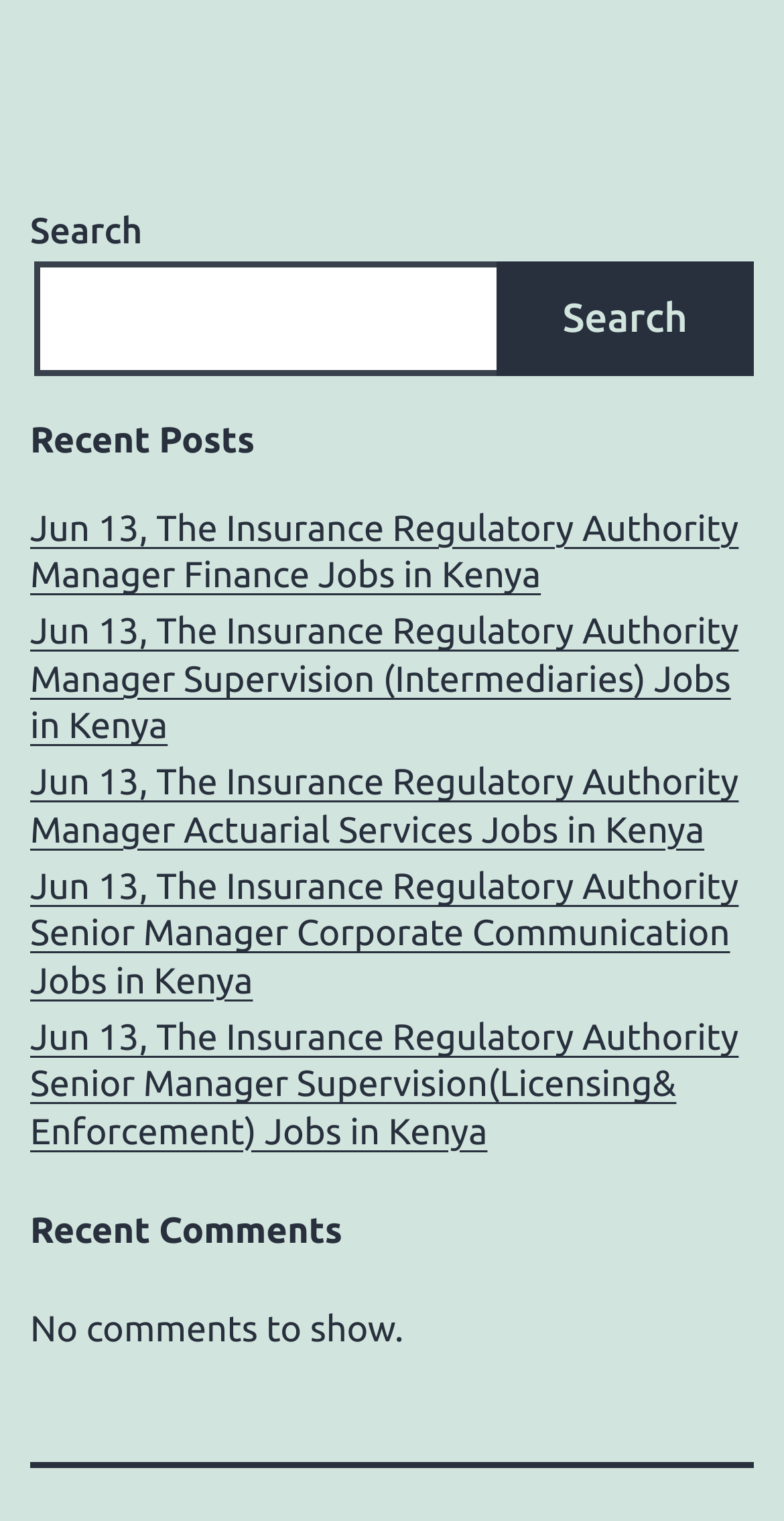Identify the bounding box coordinates for the UI element described as: "parent_node: Search name="s"". The coordinates should be provided as four floats between 0 and 1: [left, top, right, bottom].

[0.044, 0.172, 0.641, 0.247]